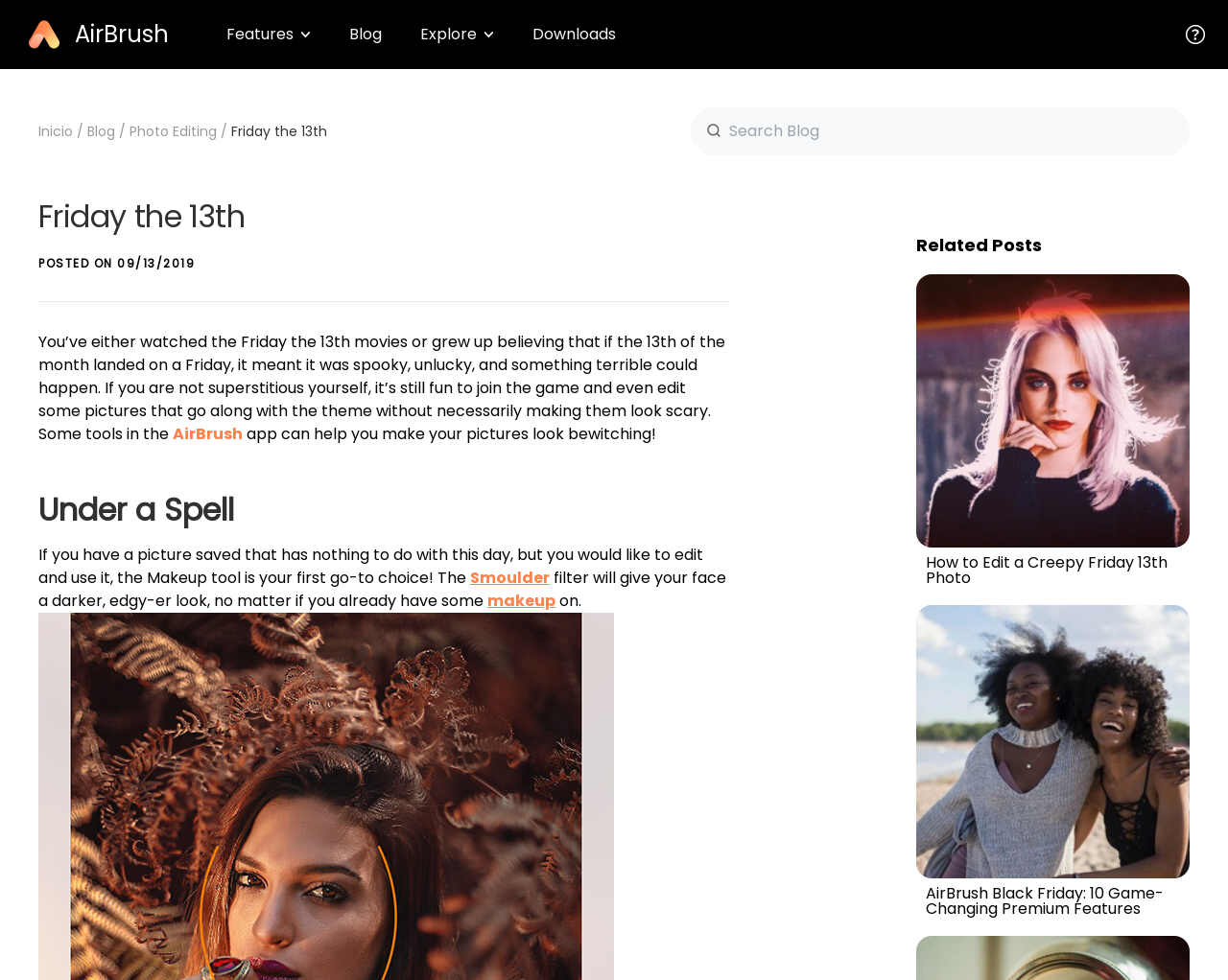Identify the main title of the webpage and generate its text content.

Friday the 13th